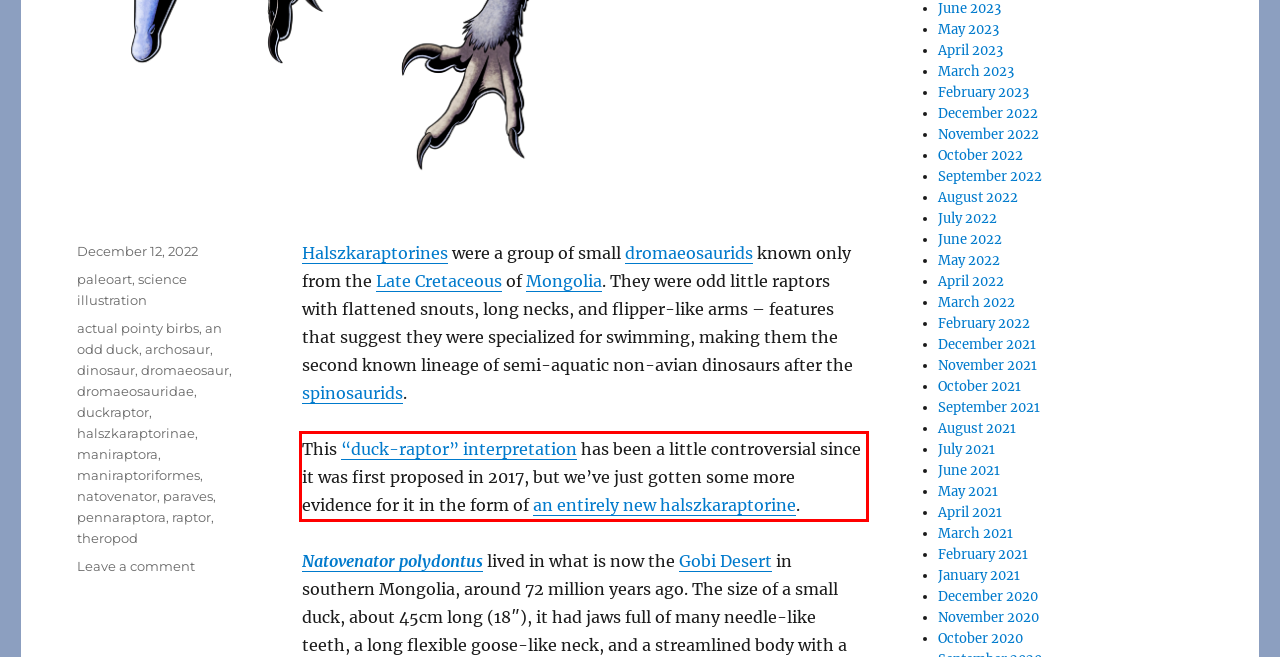Given a screenshot of a webpage containing a red bounding box, perform OCR on the text within this red bounding box and provide the text content.

This “duck-raptor” interpretation has been a little controversial since it was first proposed in 2017, but we’ve just gotten some more evidence for it in the form of an entirely new halszkaraptorine.